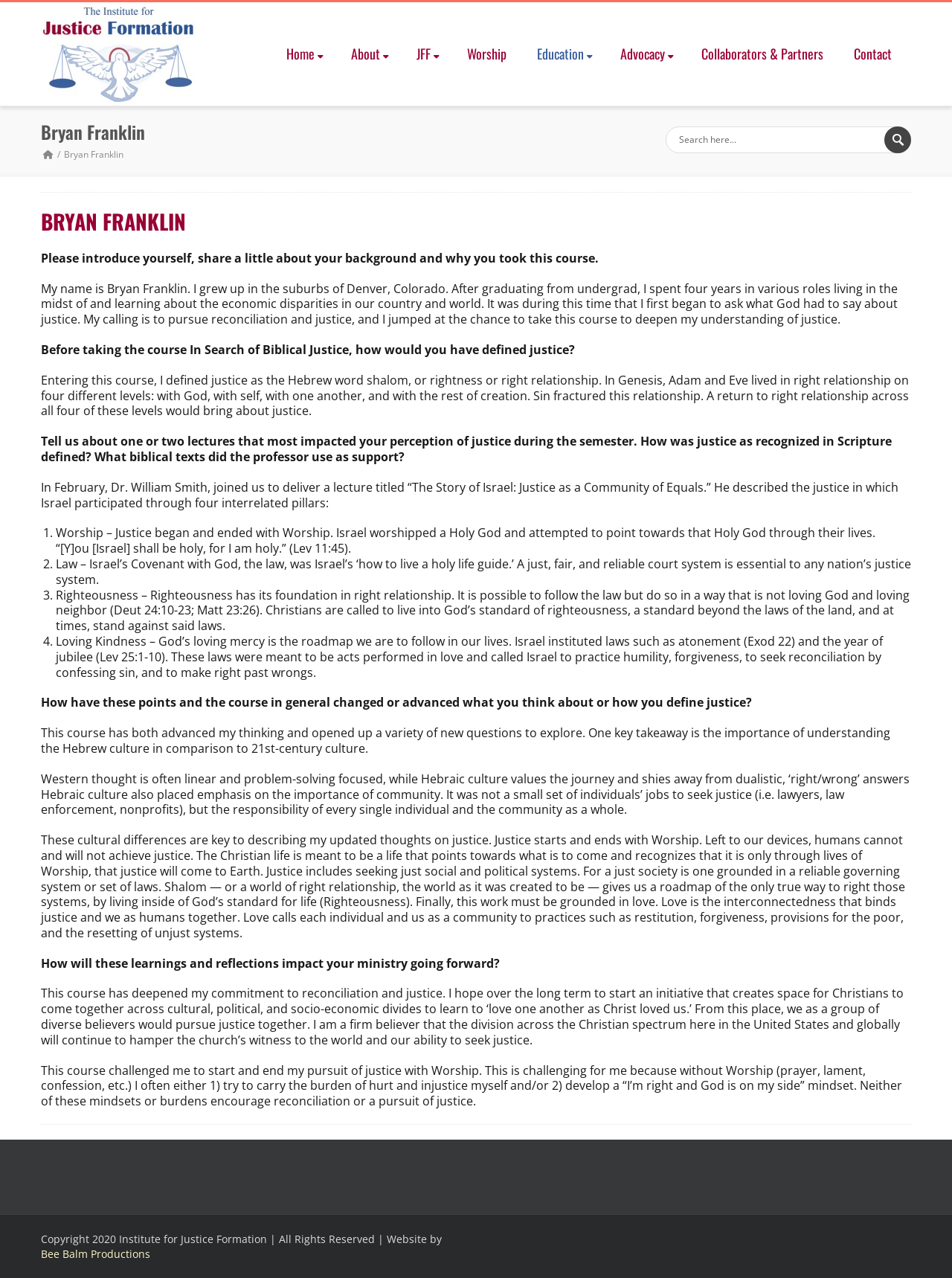Specify the bounding box coordinates for the region that must be clicked to perform the given instruction: "Click the 'Home' link".

[0.293, 0.014, 0.345, 0.07]